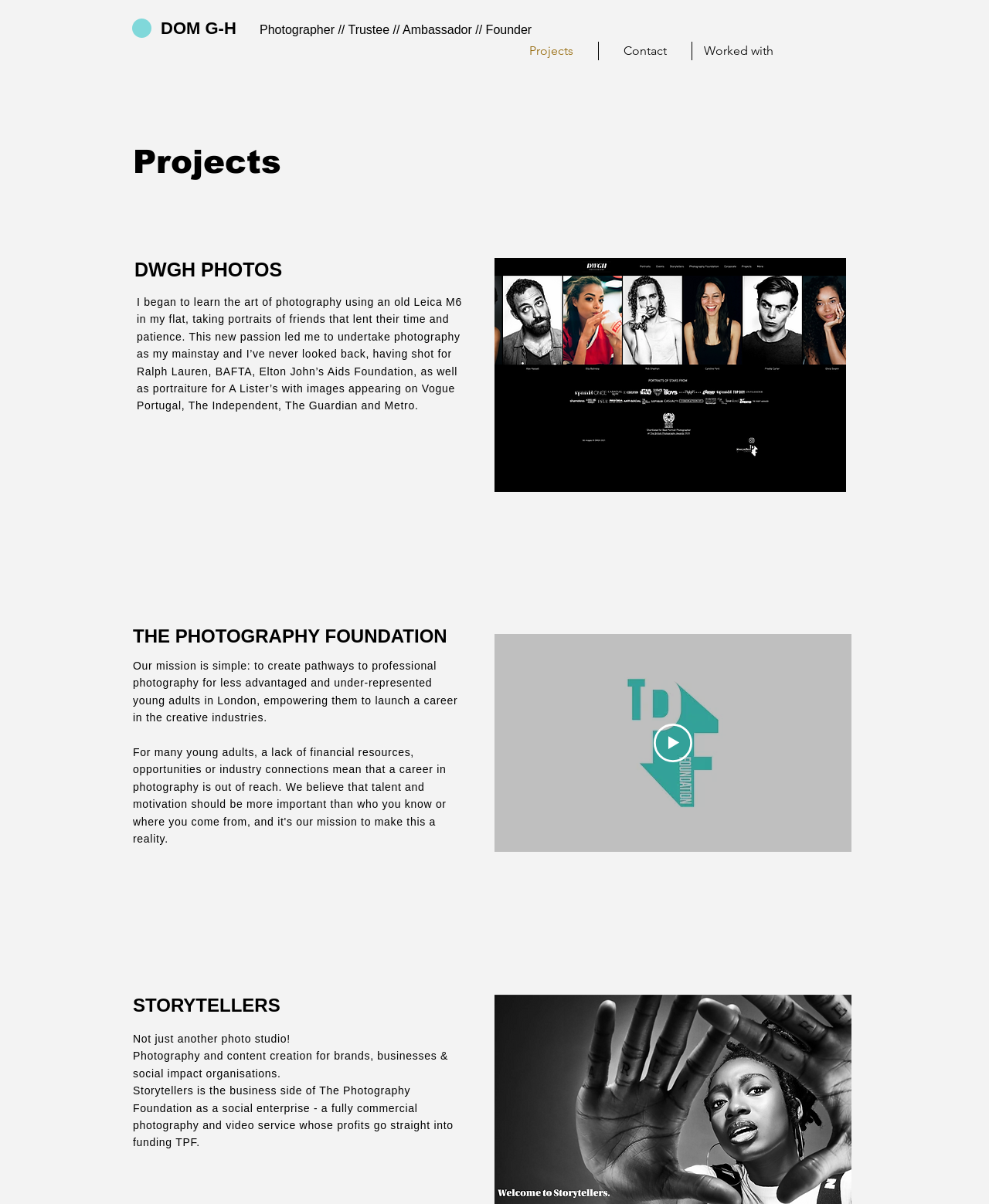Please locate the bounding box coordinates of the element that should be clicked to complete the given instruction: "view projects".

[0.51, 0.035, 0.605, 0.05]